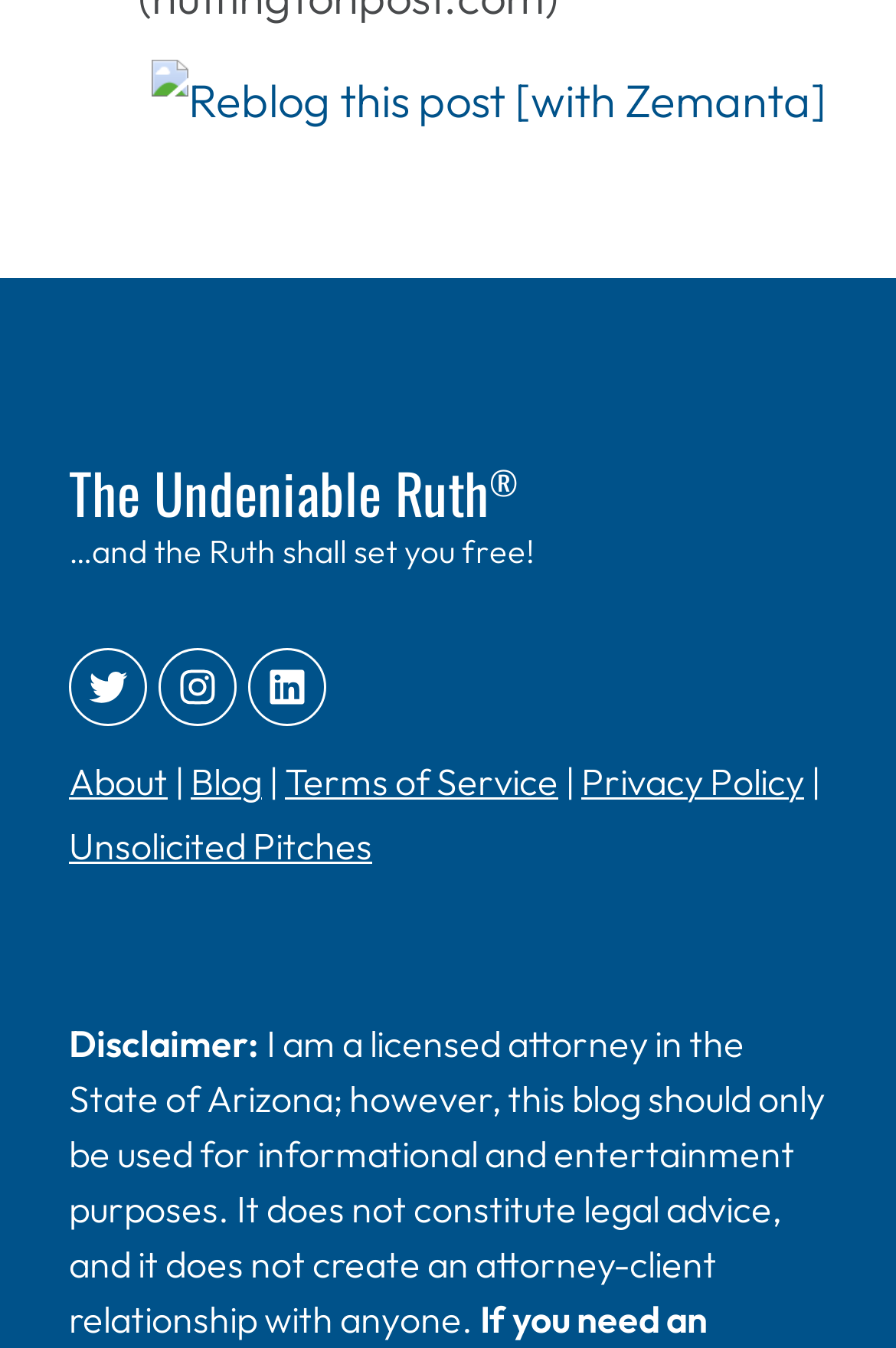Reply to the question with a single word or phrase:
What is the name of the blog?

The Undeniable Ruth